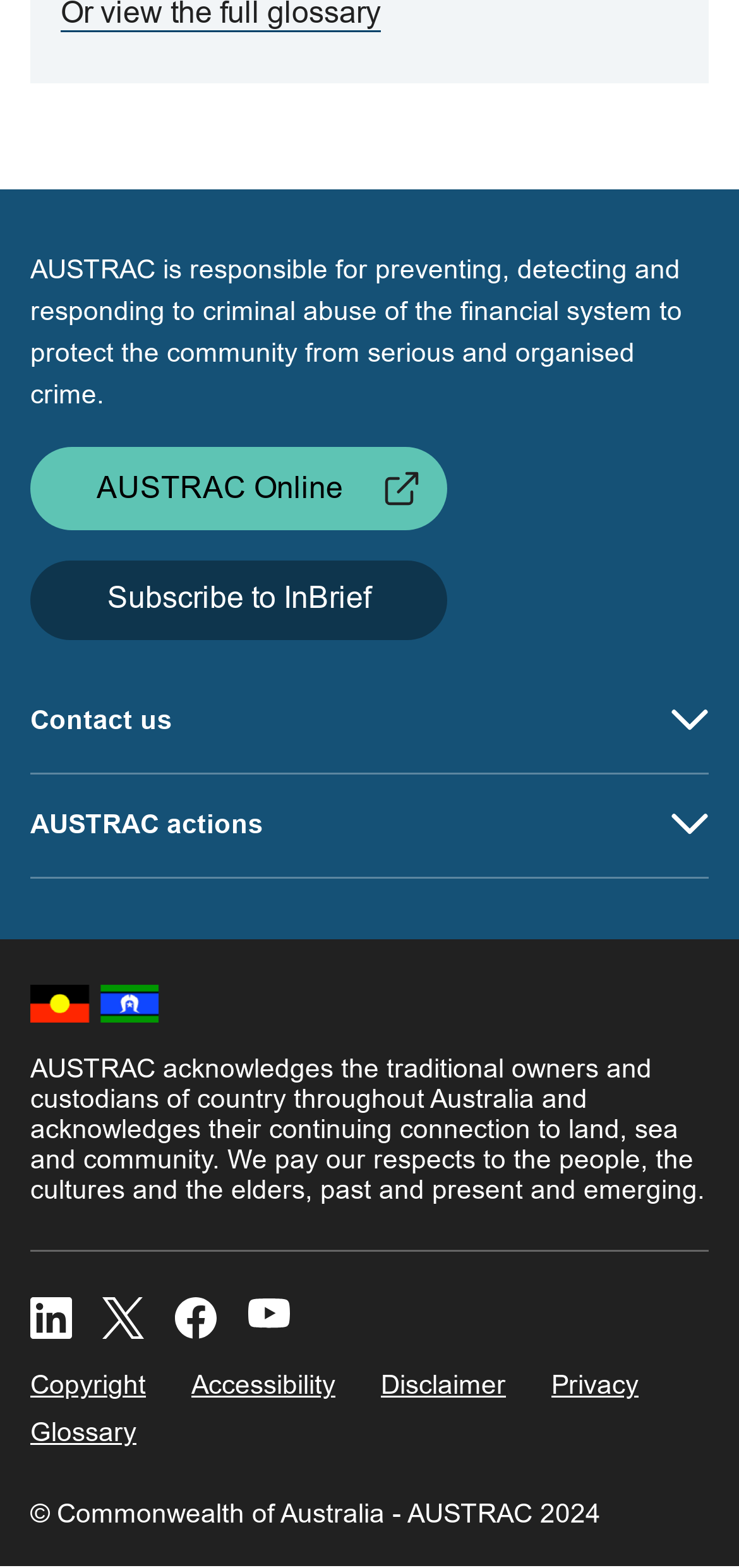Please give a succinct answer using a single word or phrase:
What social media platforms does AUSTRAC have?

LinkedIn, Twitter, Facebook, YouTube